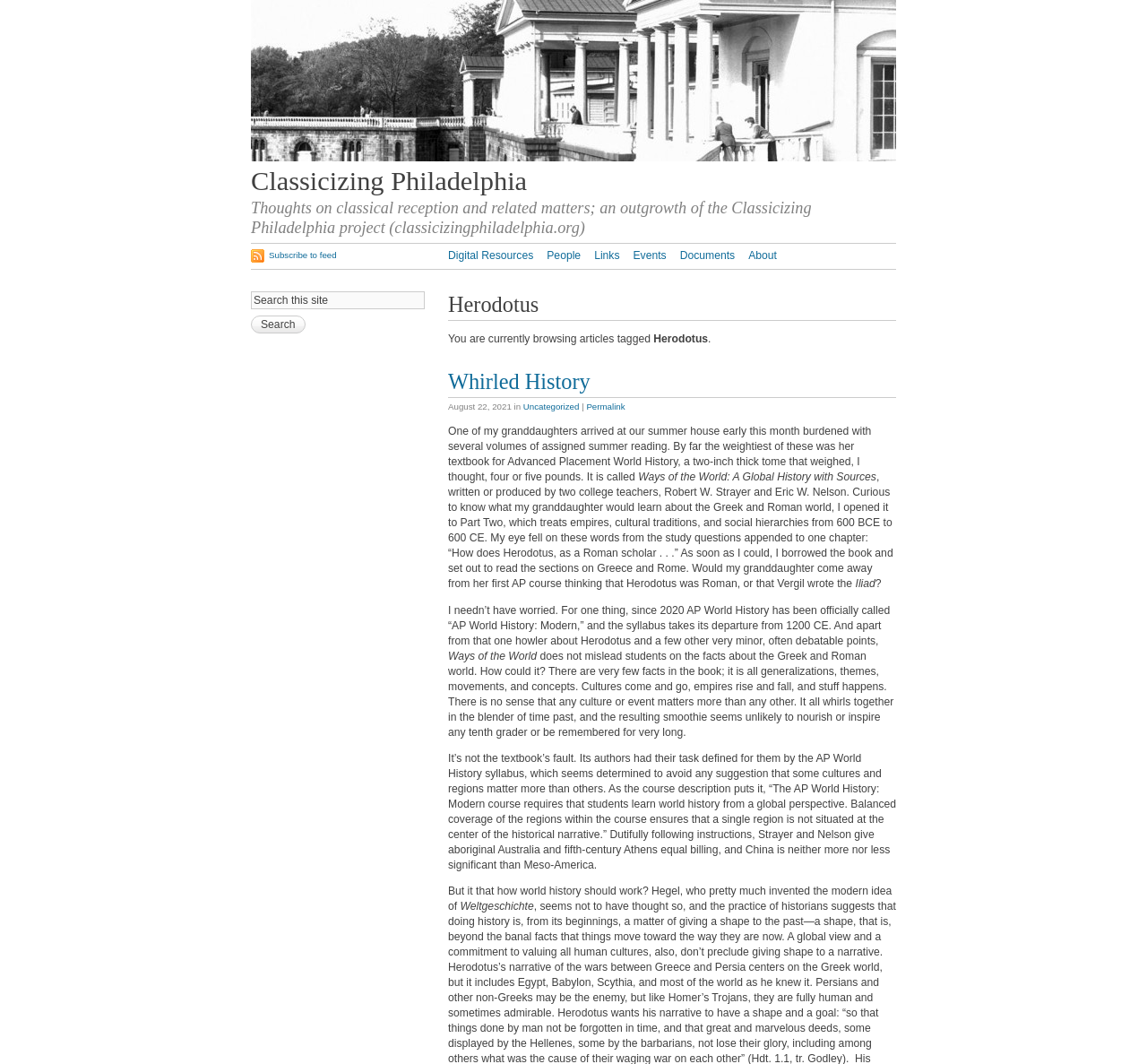Determine the bounding box for the UI element that matches this description: "Whirled History".

[0.391, 0.347, 0.515, 0.37]